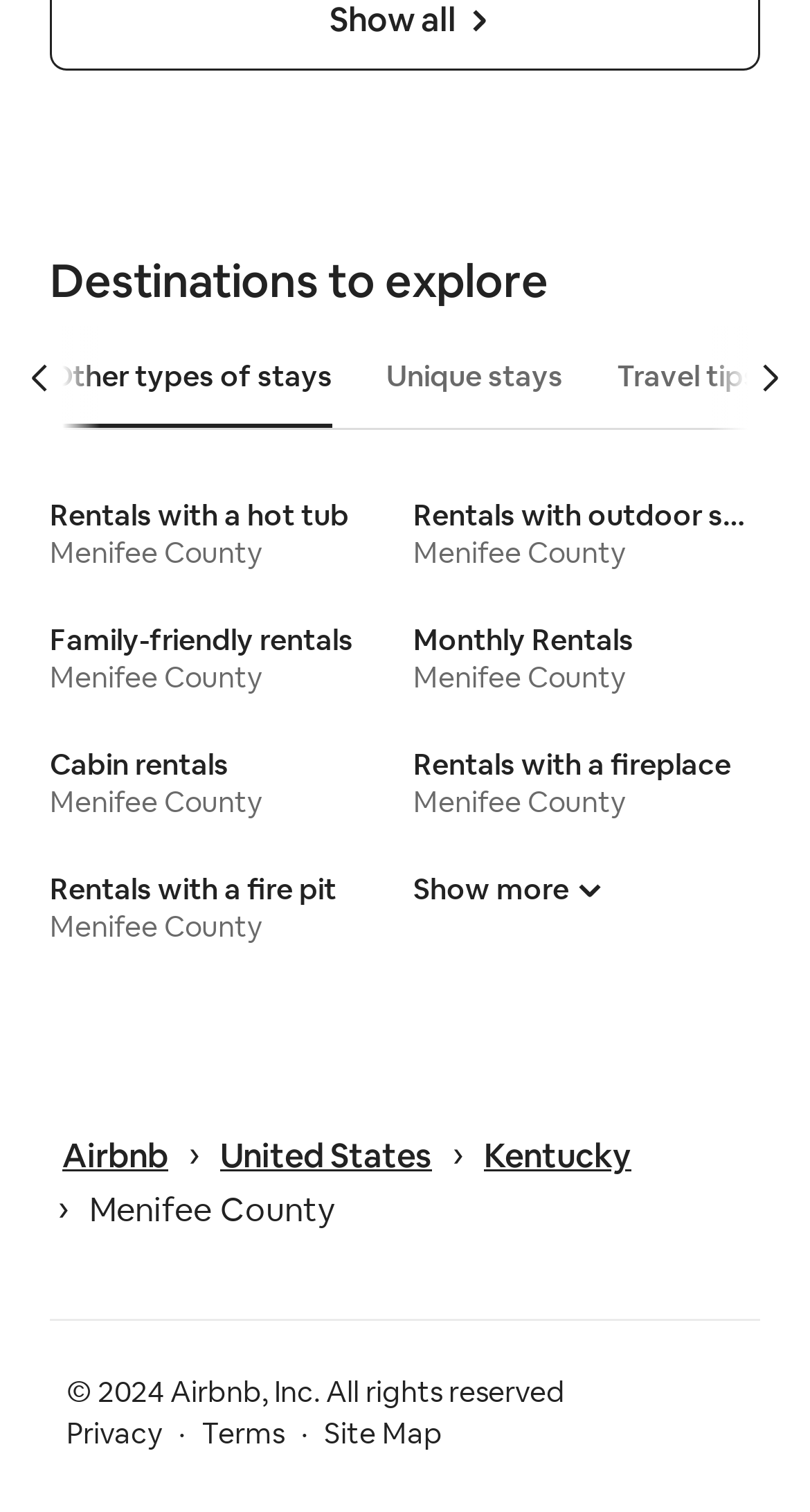Predict the bounding box coordinates of the area that should be clicked to accomplish the following instruction: "Click Show more button". The bounding box coordinates should consist of four float numbers between 0 and 1, i.e., [left, top, right, bottom].

[0.51, 0.576, 0.744, 0.601]